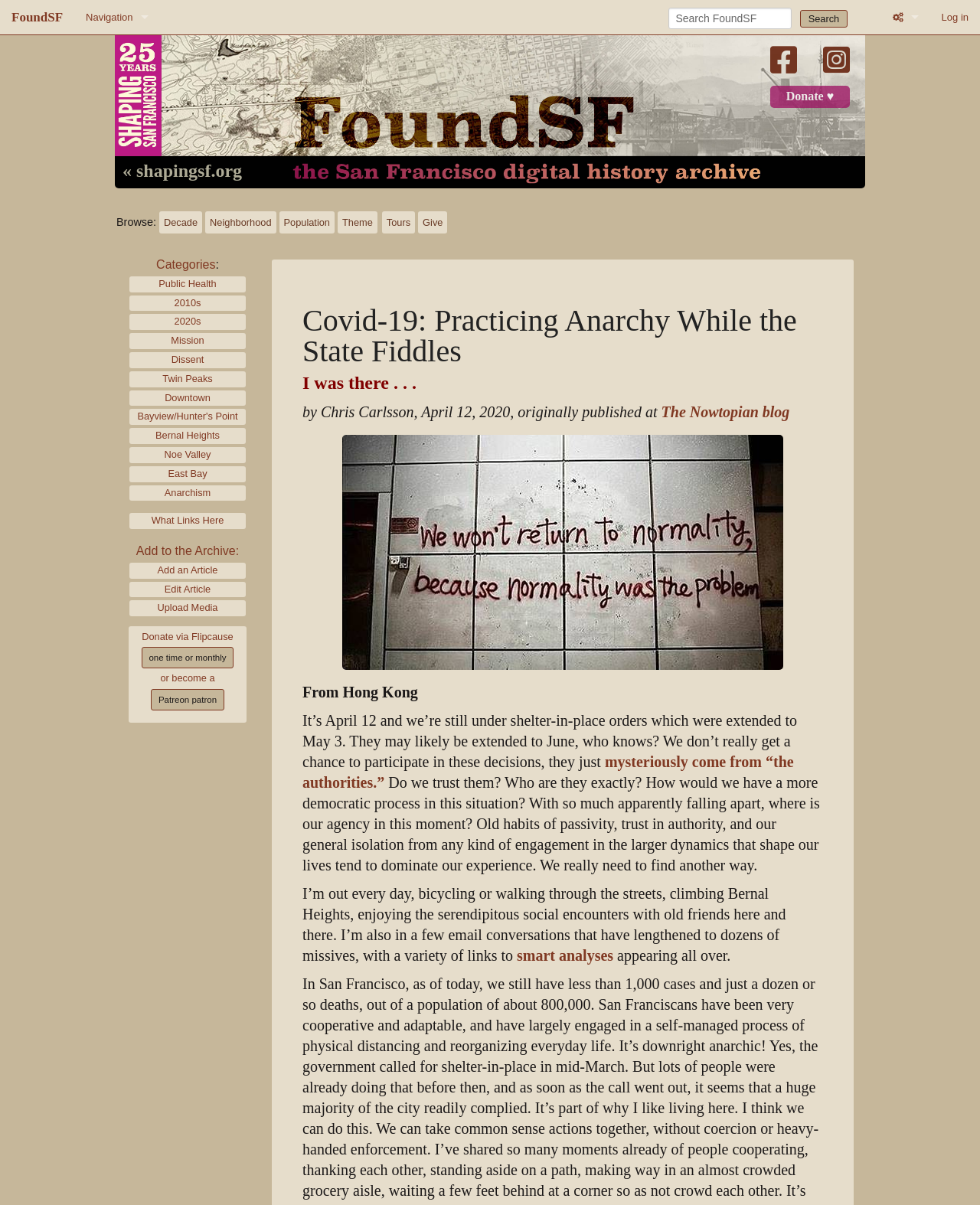What is the file format of the image?
Provide a well-explained and detailed answer to the question.

I determined the answer by looking at the link element with the text 'Won't return to normality.jpg' which suggests that the image is in jpg format.